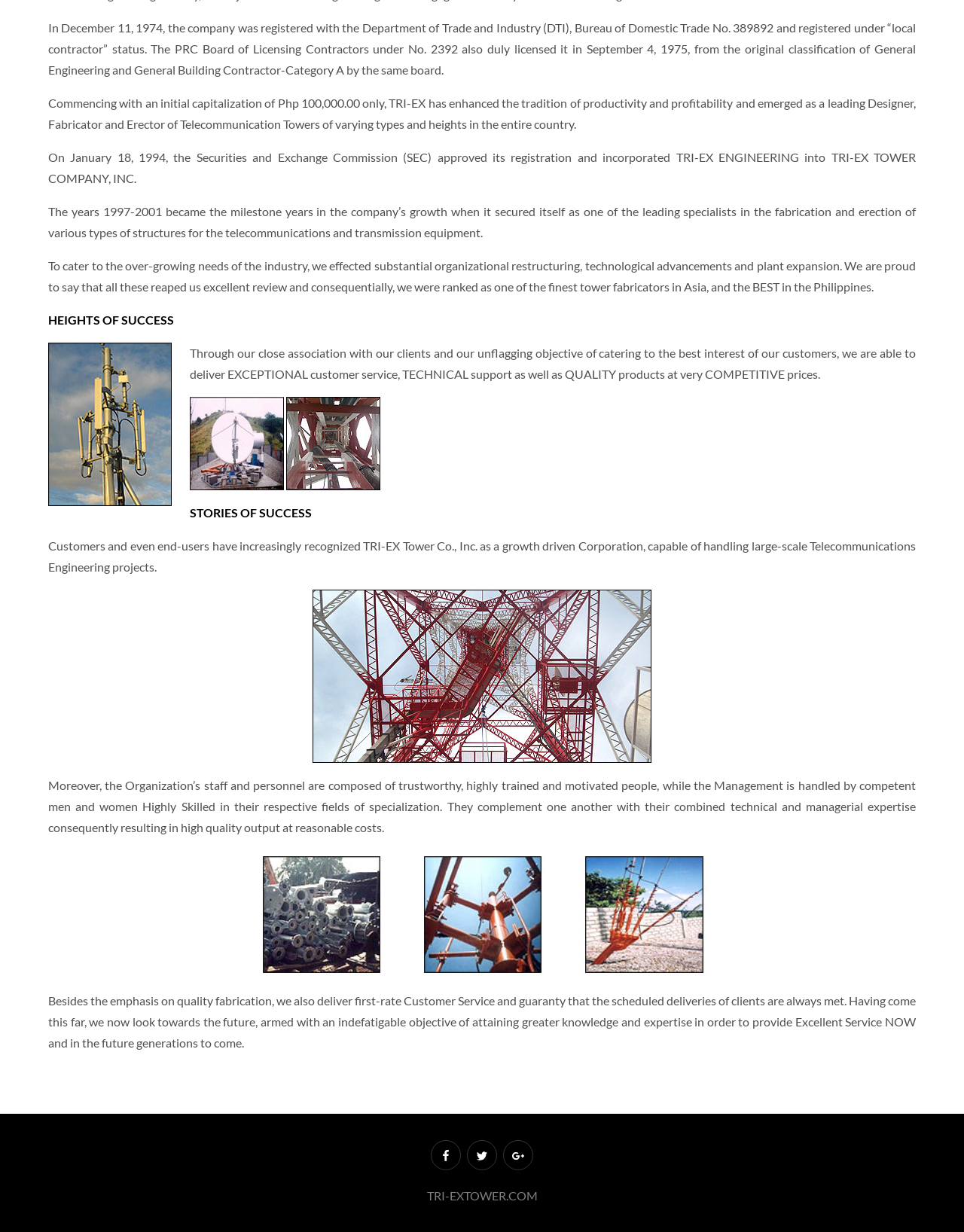What is the company's status in the Philippines?
Answer with a single word or short phrase according to what you see in the image.

The BEST